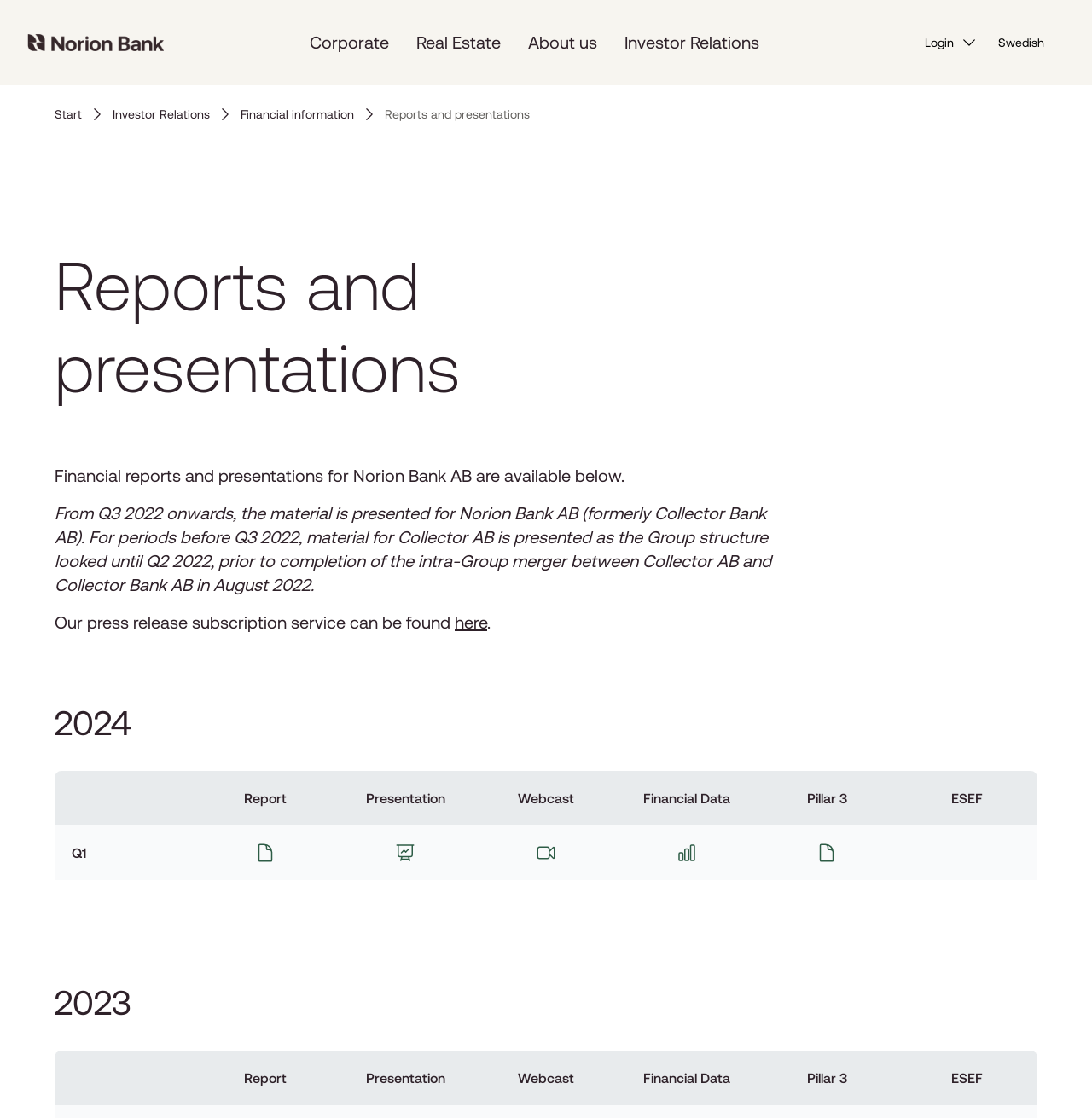Could you provide the bounding box coordinates for the portion of the screen to click to complete this instruction: "Click the Corporate button"?

[0.283, 0.027, 0.356, 0.049]